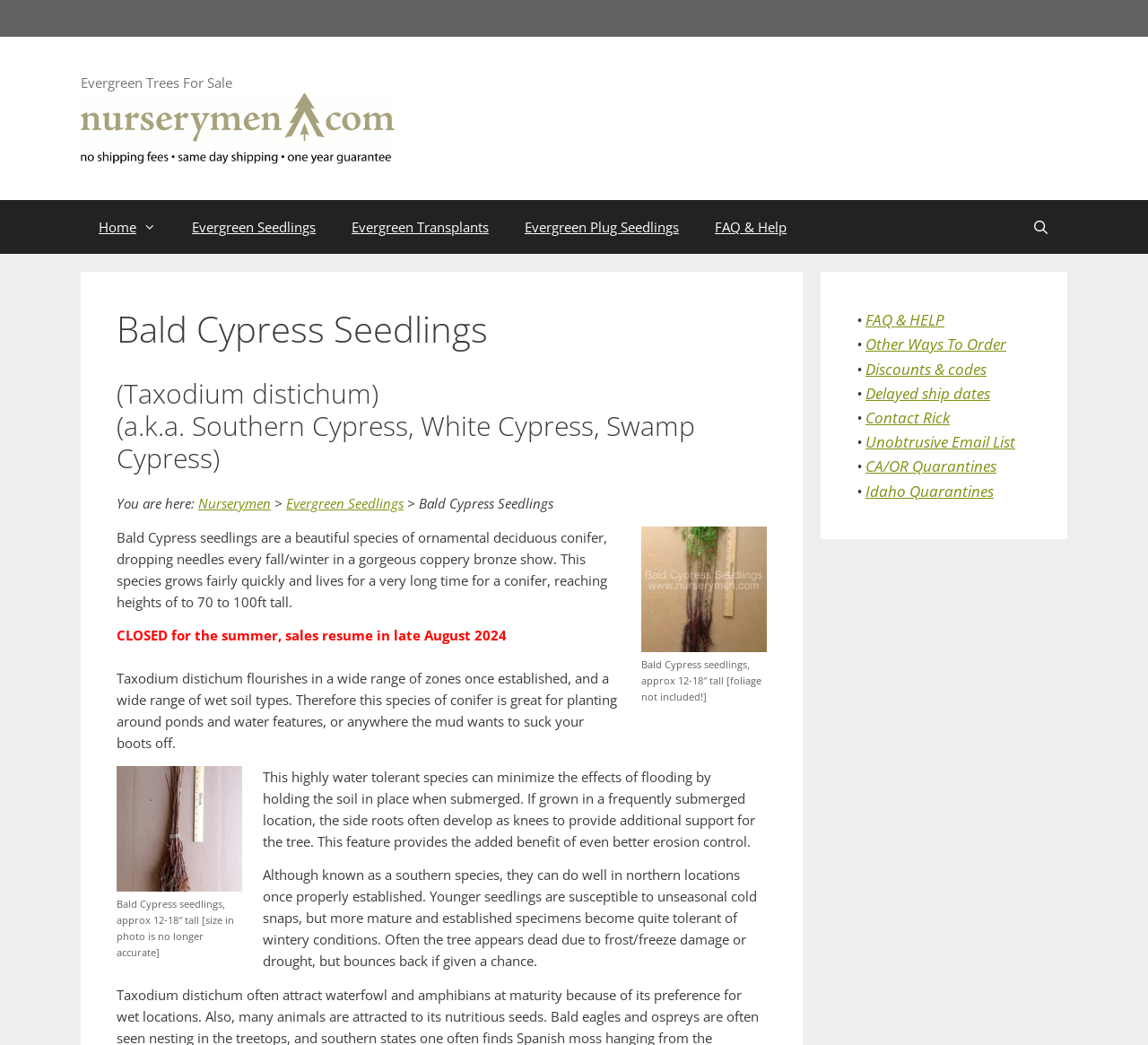Identify the bounding box coordinates of the region that should be clicked to execute the following instruction: "Click on the 'Home' link".

[0.07, 0.192, 0.152, 0.243]